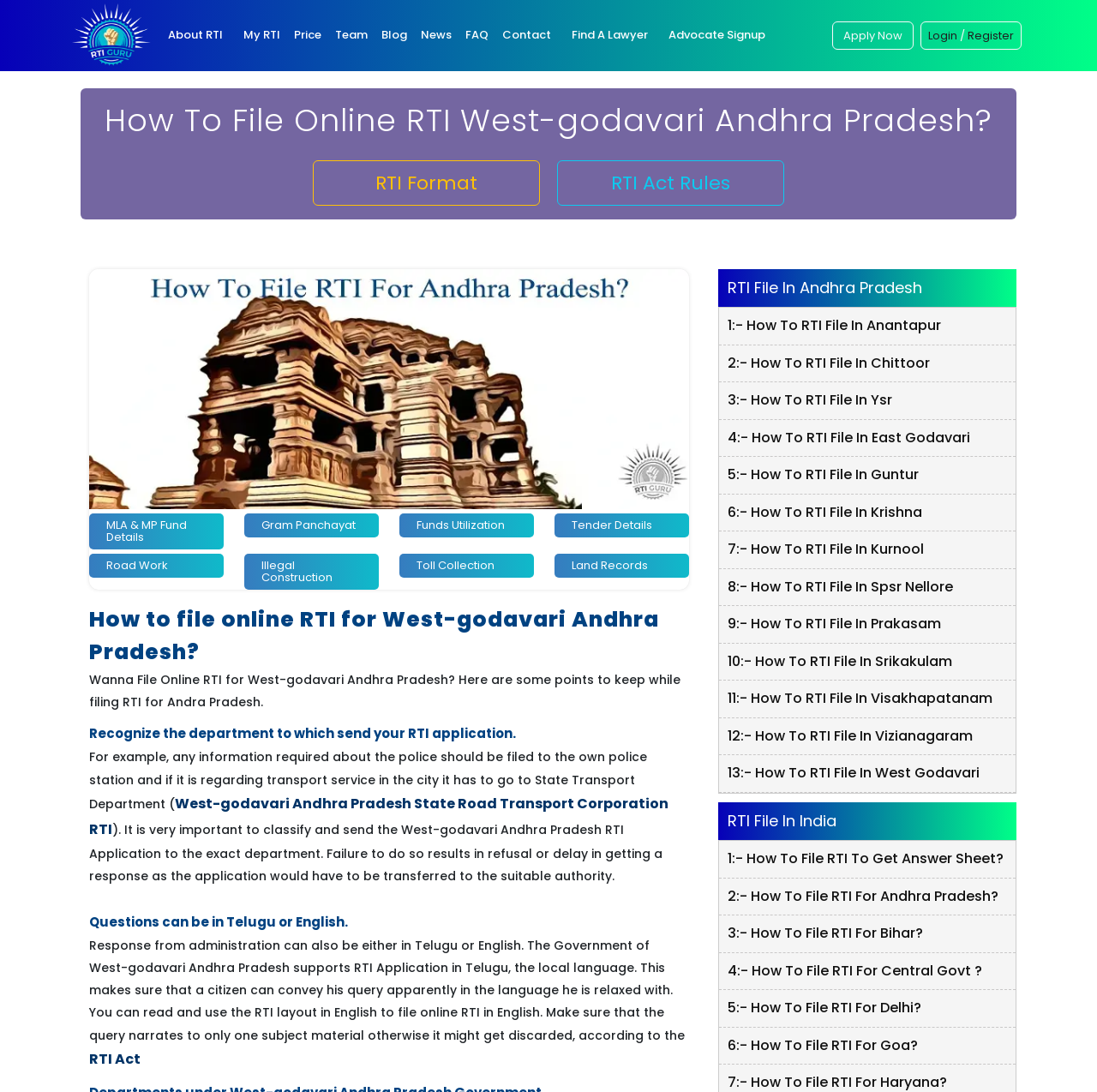Please identify the bounding box coordinates of the element's region that should be clicked to execute the following instruction: "Click on 'RTI Format'". The bounding box coordinates must be four float numbers between 0 and 1, i.e., [left, top, right, bottom].

[0.285, 0.147, 0.492, 0.188]